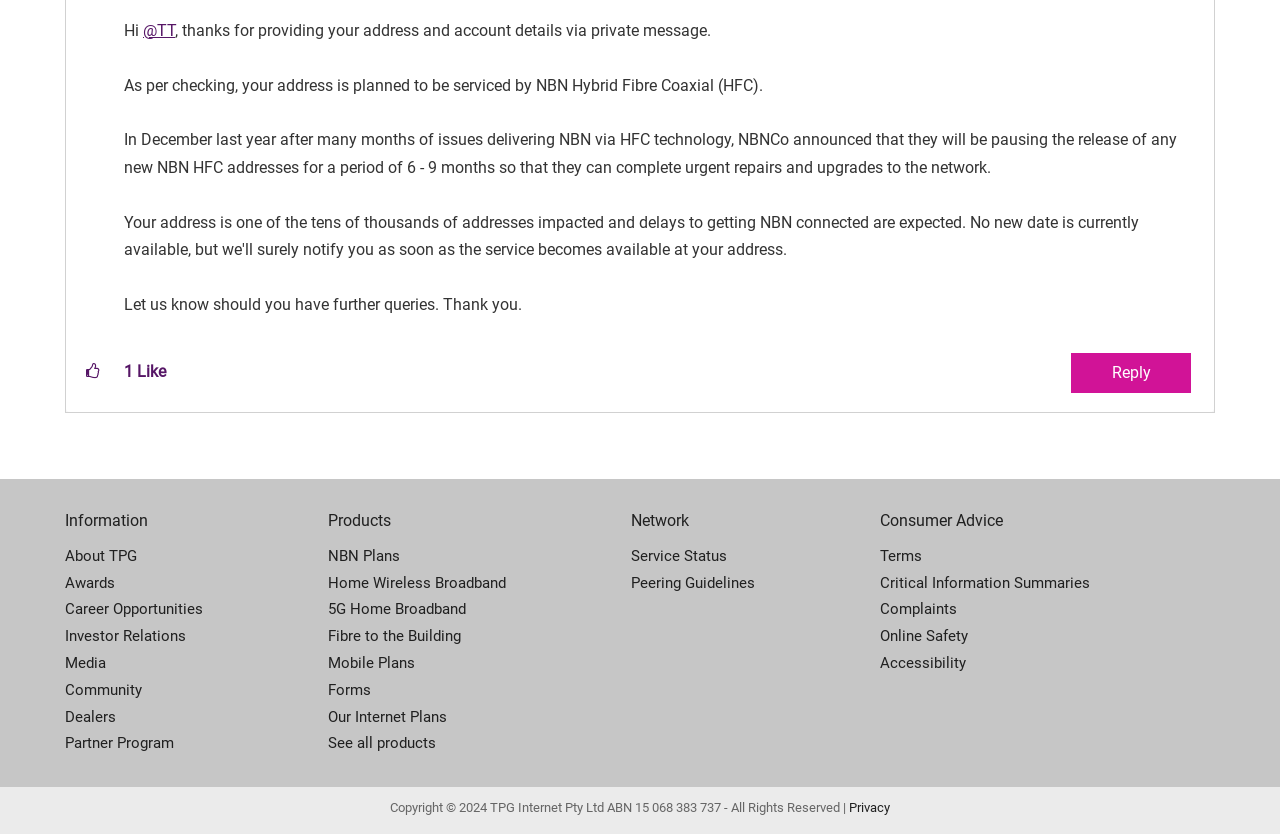Please predict the bounding box coordinates of the element's region where a click is necessary to complete the following instruction: "Click on 'Reply'". The coordinates should be represented by four float numbers between 0 and 1, i.e., [left, top, right, bottom].

[0.837, 0.424, 0.93, 0.472]